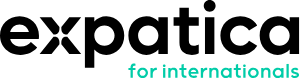Provide a comprehensive description of the image.

The image features the logo of Expatica, an organization dedicated to providing support and resources for expatriates. The logo is styled in bold, modern typography, where the word "expatica" is presented in black with a distinctive lowercase "e," followed by an “x” that incorporates a slight tilt, adding a dynamic effect. Below the main name, the tagline "for internationals" is displayed in a vibrant turquoise, emphasizing the organization's focus on helping individuals navigate life in a foreign country. The overall design conveys a sense of professionalism and approachability, reflecting Expatica's mission to assist and connect expatriates around the globe.